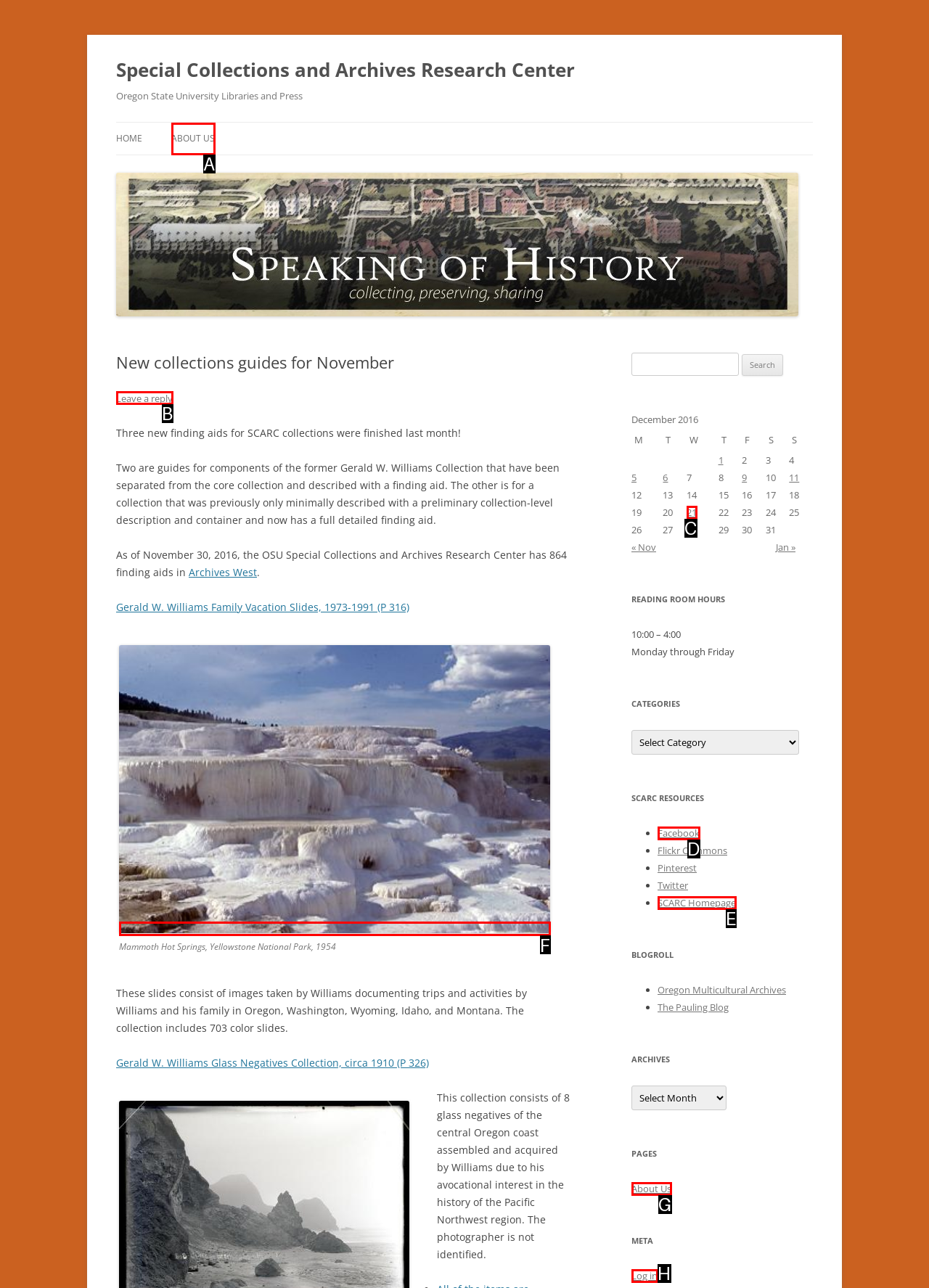Specify which HTML element I should click to complete this instruction: Leave a reply to the post Answer with the letter of the relevant option.

B